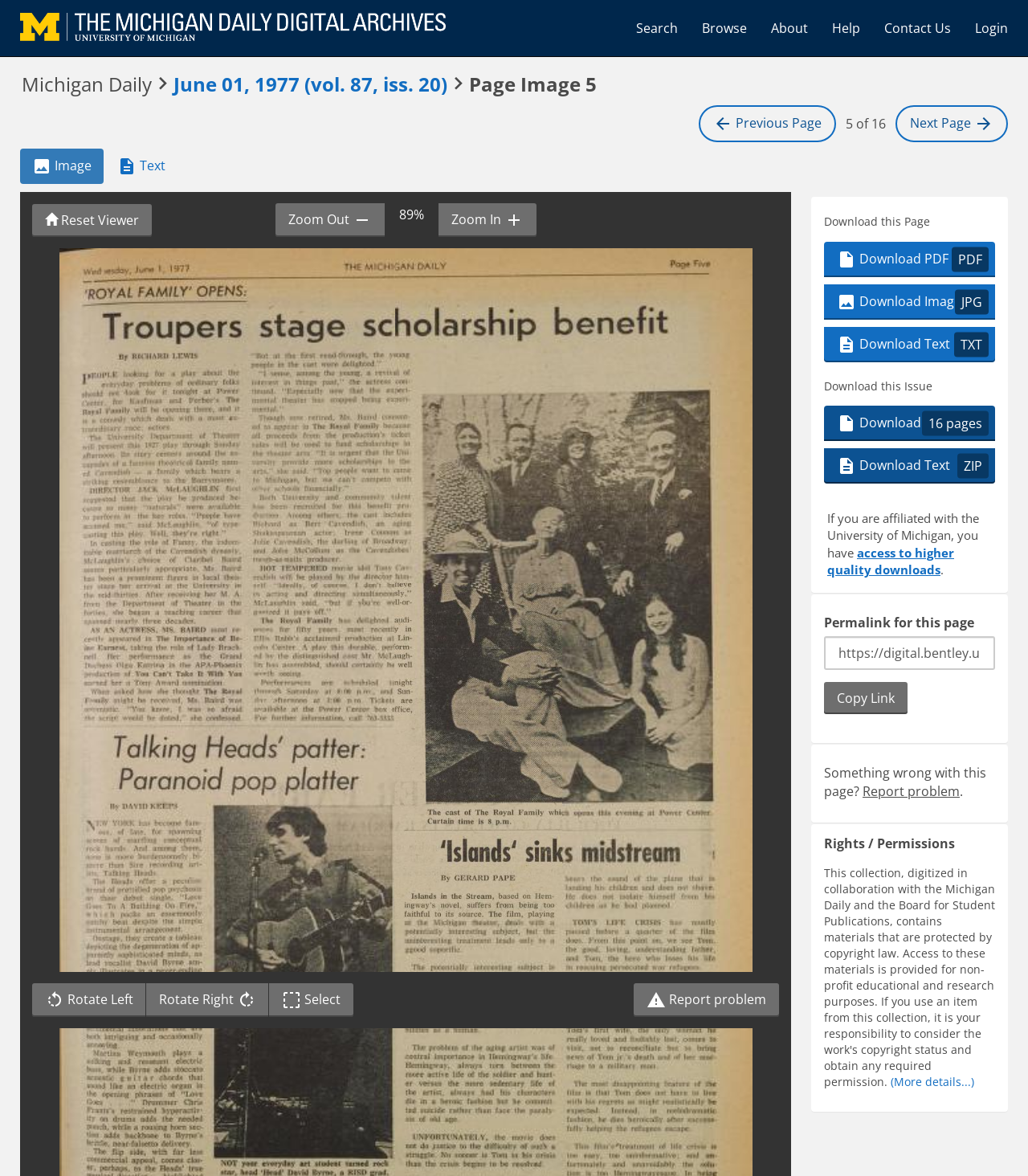Please identify the bounding box coordinates of the element I need to click to follow this instruction: "Report a problem with this page".

[0.616, 0.836, 0.758, 0.865]